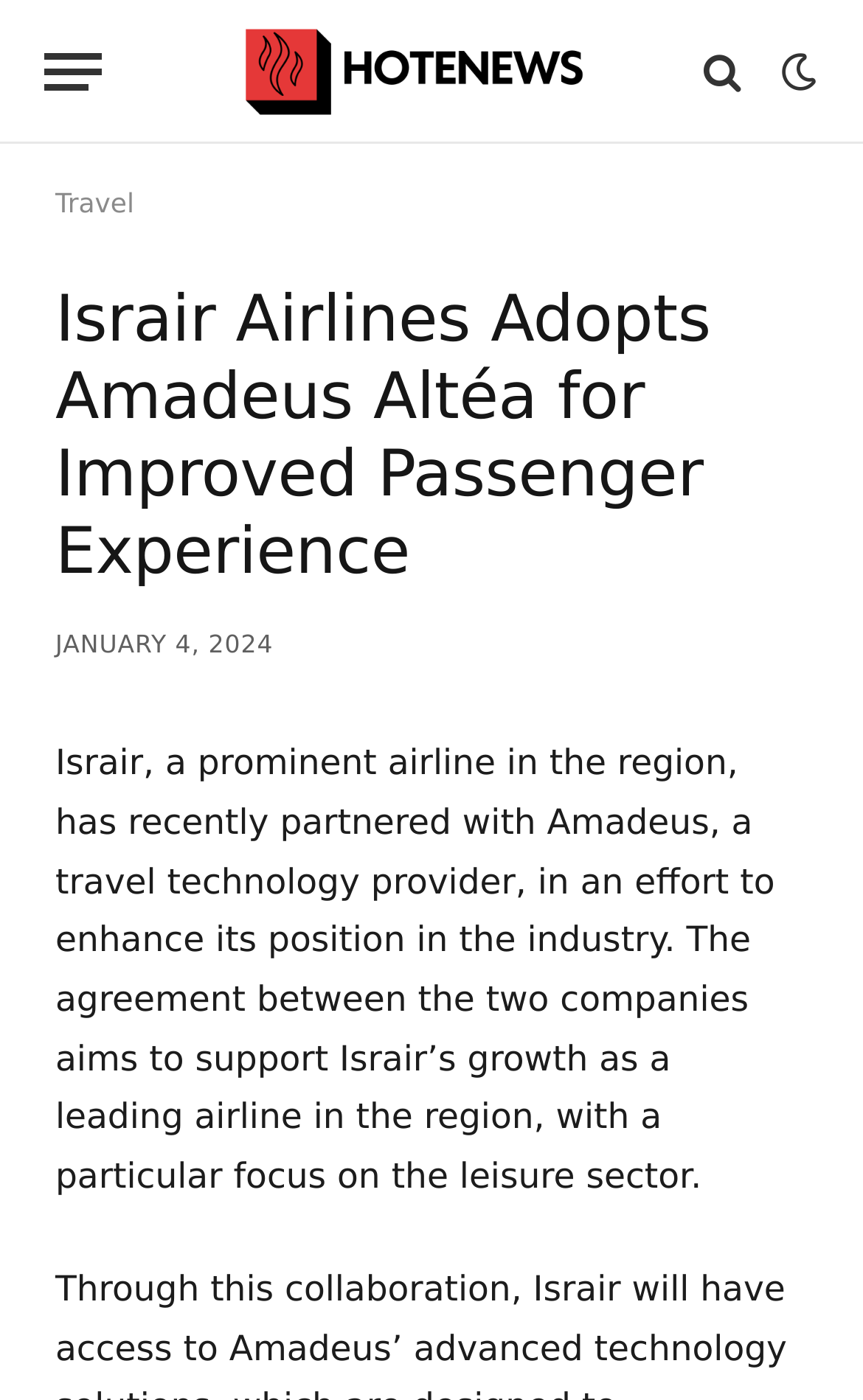Based on the image, please elaborate on the answer to the following question:
What sector is Israir focusing on?

The article mentions that Israir is focusing on the leisure sector, as stated in the sentence 'with a particular focus on the leisure sector'.